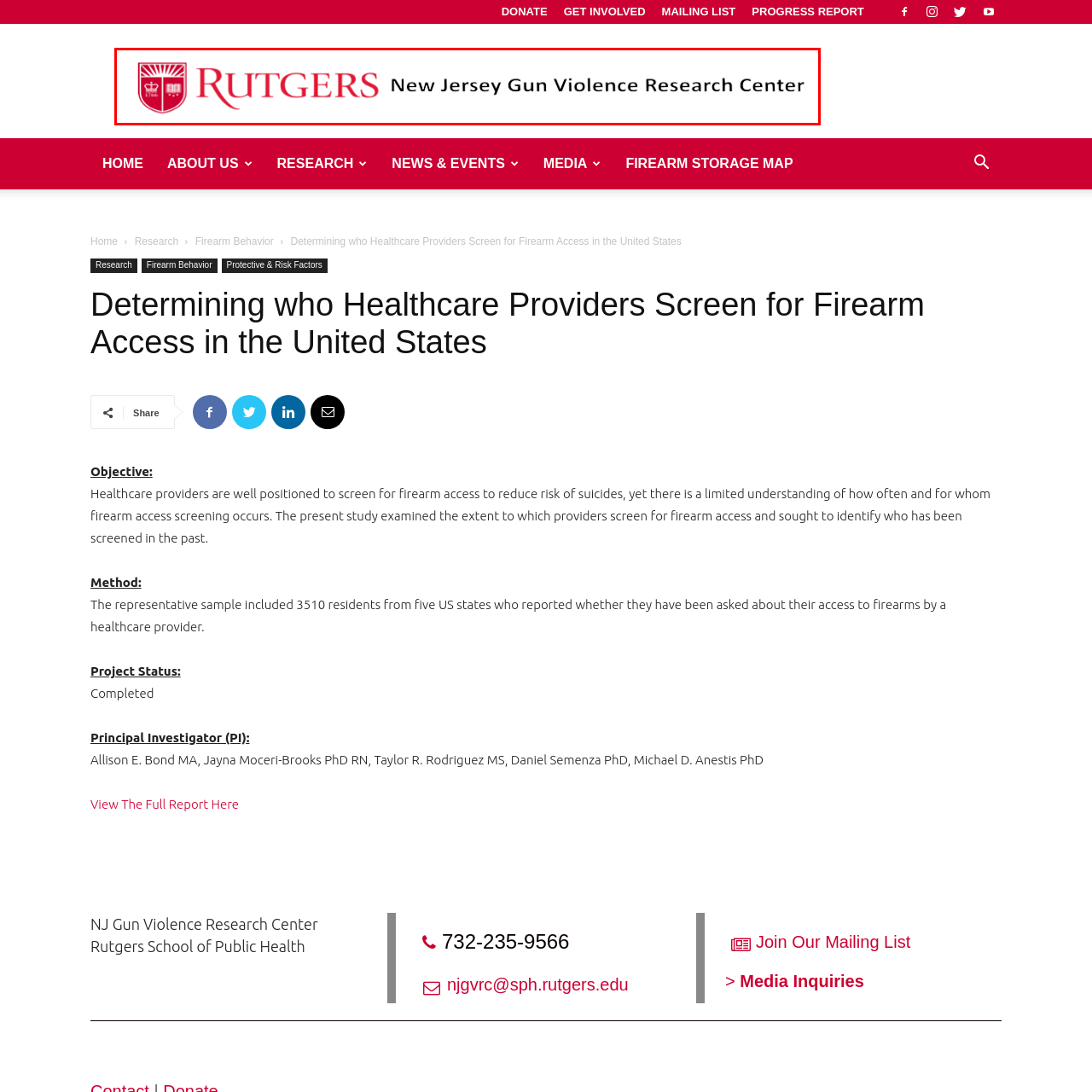What is the focus of the New Jersey Gun Violence Research Center?
Please examine the image within the red bounding box and provide your answer using just one word or phrase.

gun violence in New Jersey